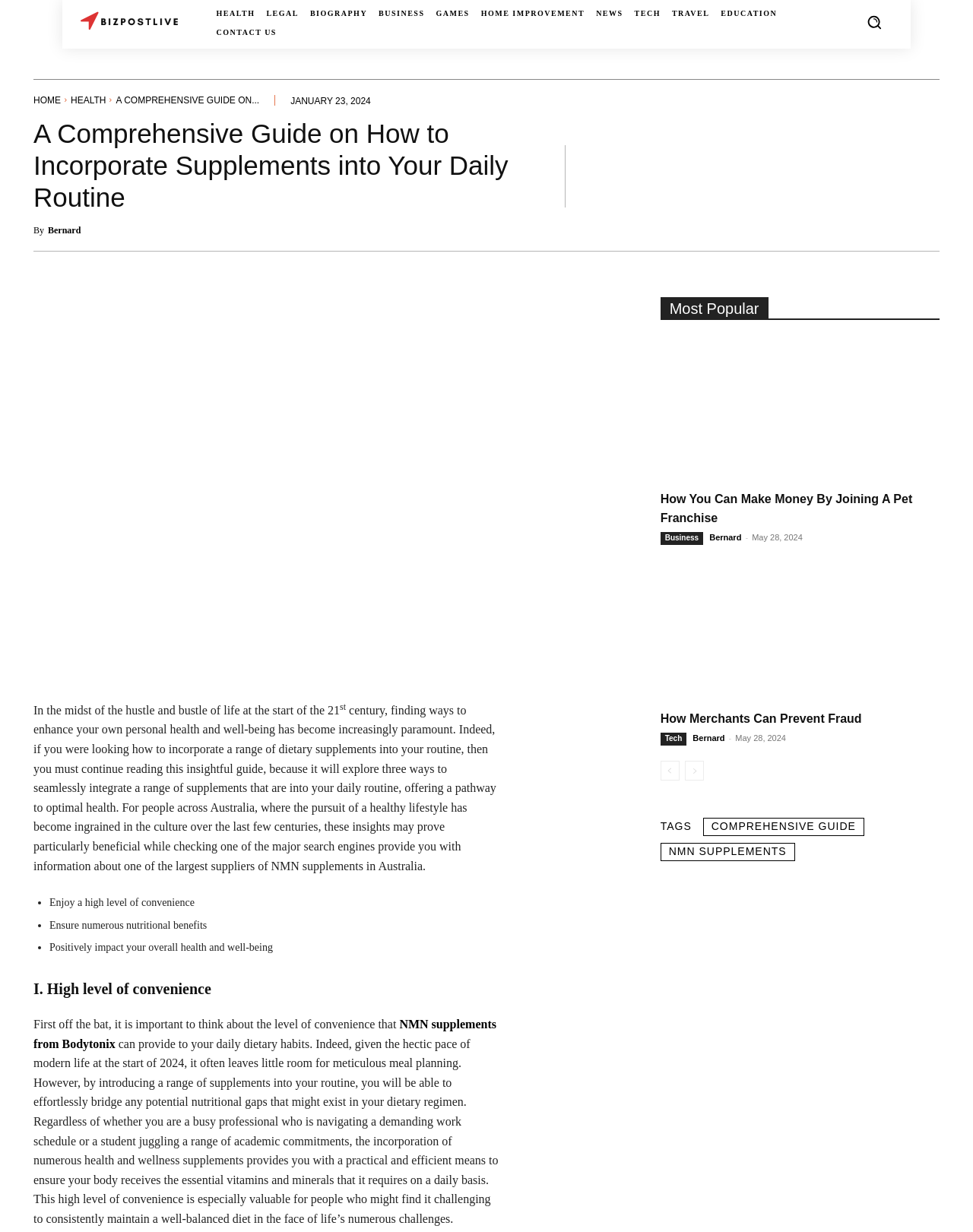What is the benefit of incorporating NMN supplements into daily routine?
Refer to the screenshot and deliver a thorough answer to the question presented.

According to the webpage, one of the benefits of incorporating NMN supplements into daily routine is to ensure numerous nutritional benefits, which is mentioned in the list of benefits under the heading 'A Comprehensive Guide on How to Incorporate Supplements into Your Daily Routine'.